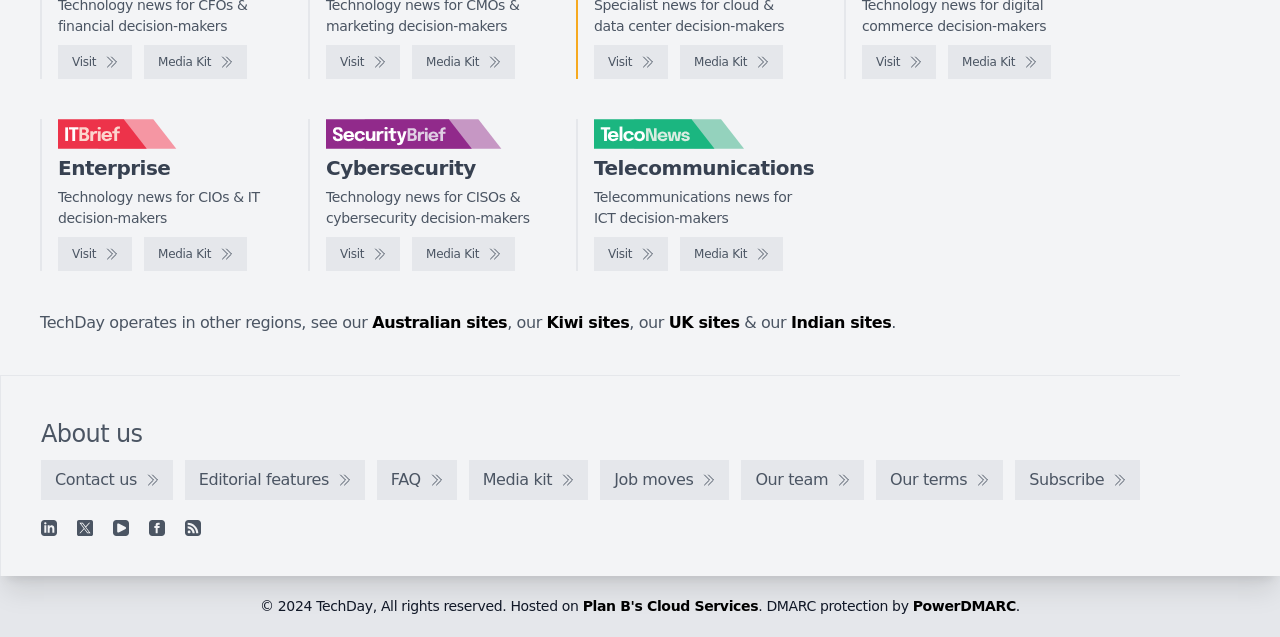Please specify the bounding box coordinates of the region to click in order to perform the following instruction: "Follow on LinkedIn".

[0.032, 0.816, 0.045, 0.841]